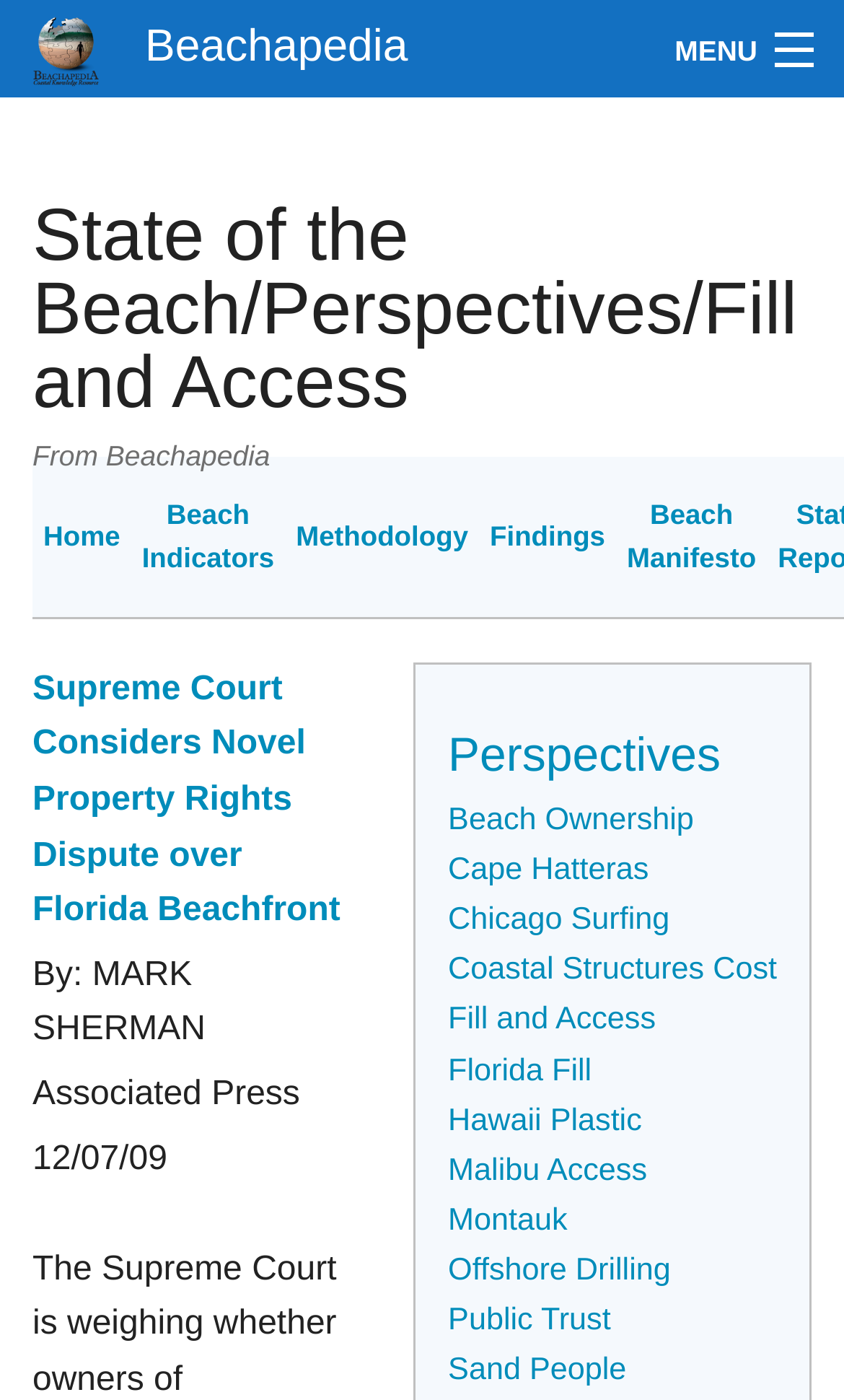What is the text of the search box placeholder?
Analyze the image and provide a thorough answer to the question.

I looked at the search box, which is represented by [209] searchbox 'Search Beachapedia [alt-f]'. The placeholder text of the search box is 'Search Beachapedia'.